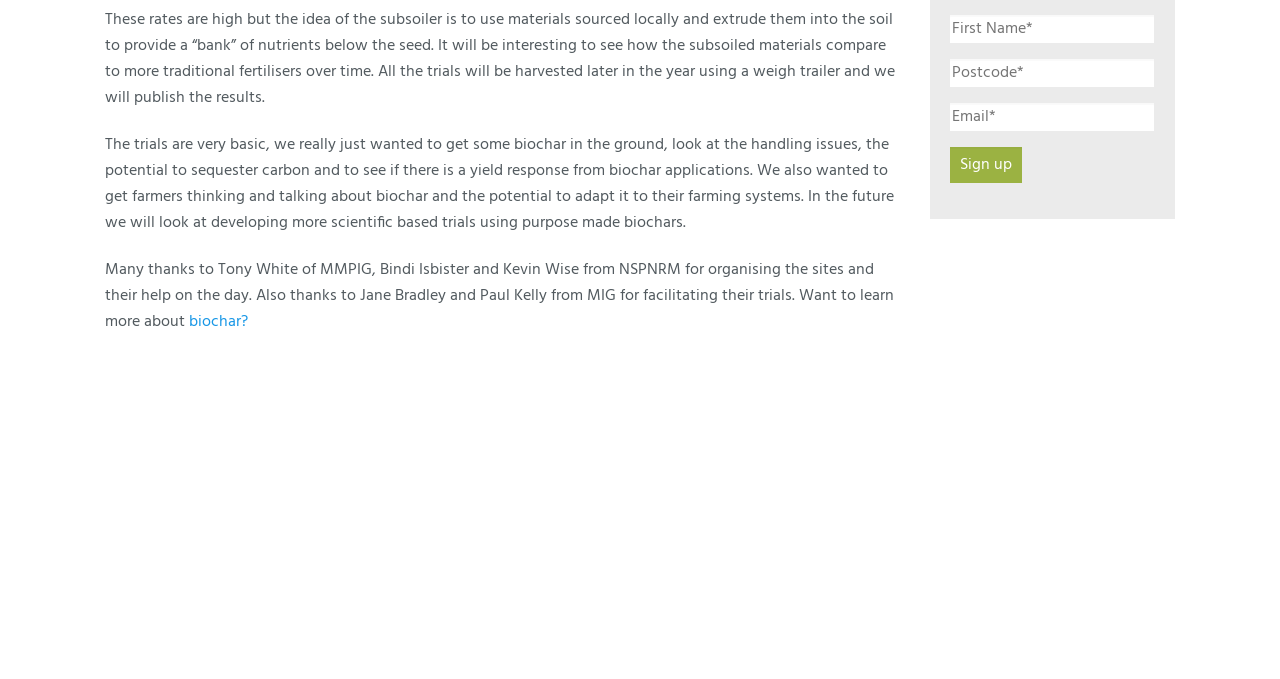Please identify the bounding box coordinates of the element I should click to complete this instruction: 'Explore Carbon Farming Futures'. The coordinates should be given as four float numbers between 0 and 1, like this: [left, top, right, bottom].

[0.666, 0.522, 0.802, 0.56]